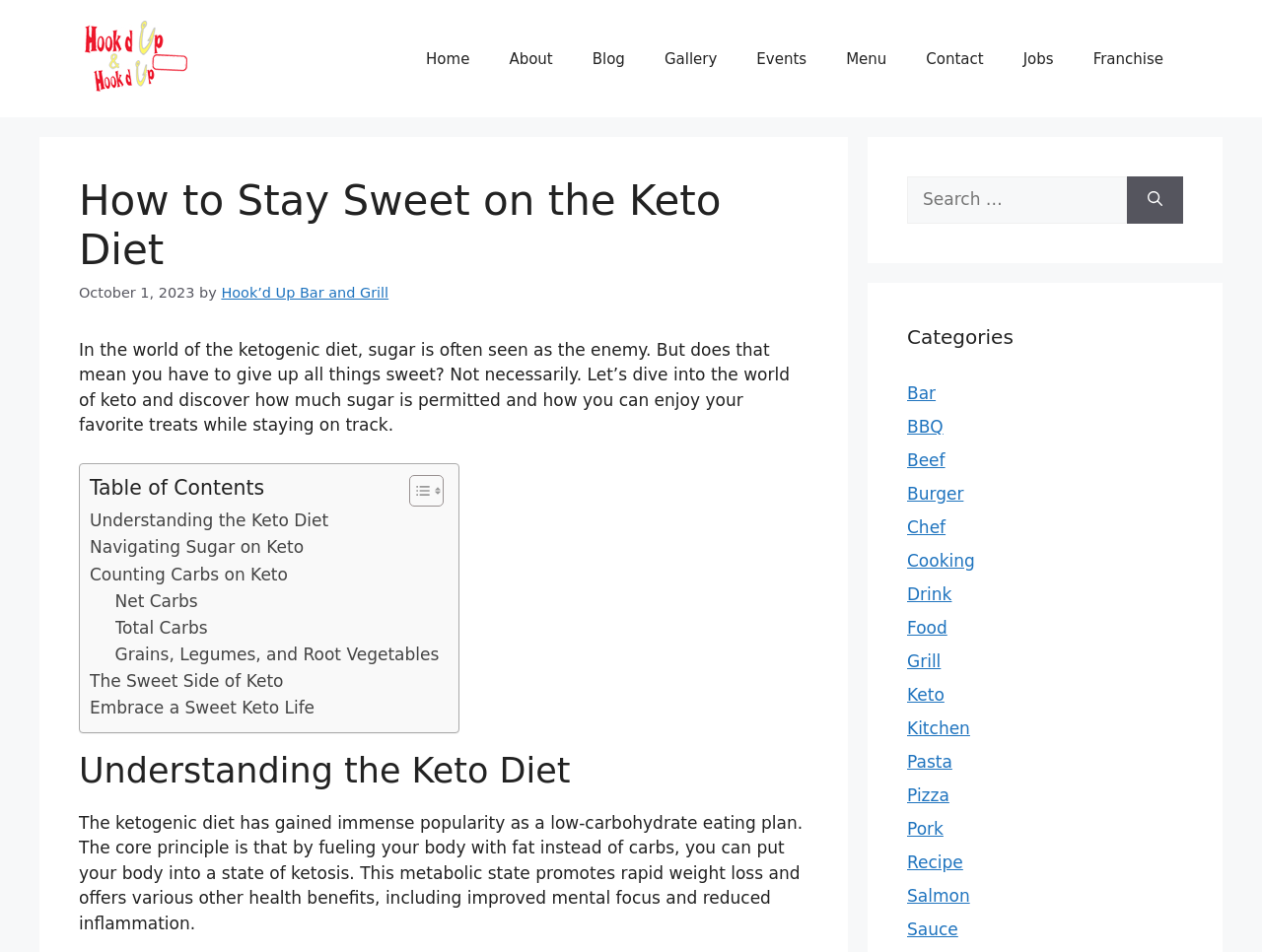What is the main heading displayed on the webpage? Please provide the text.

How to Stay Sweet on the Keto Diet